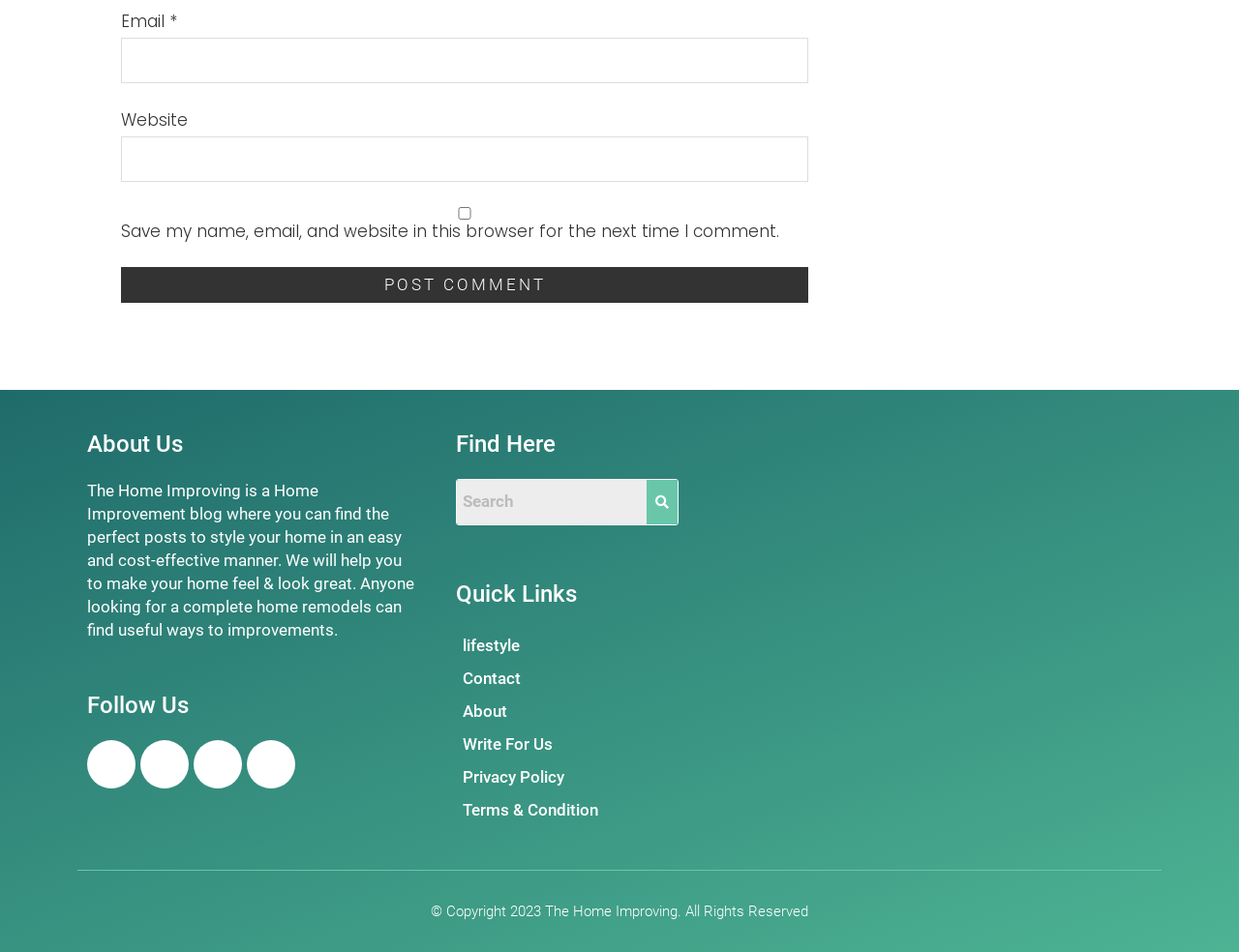Please find and report the bounding box coordinates of the element to click in order to perform the following action: "Post a comment". The coordinates should be expressed as four float numbers between 0 and 1, in the format [left, top, right, bottom].

[0.098, 0.281, 0.652, 0.318]